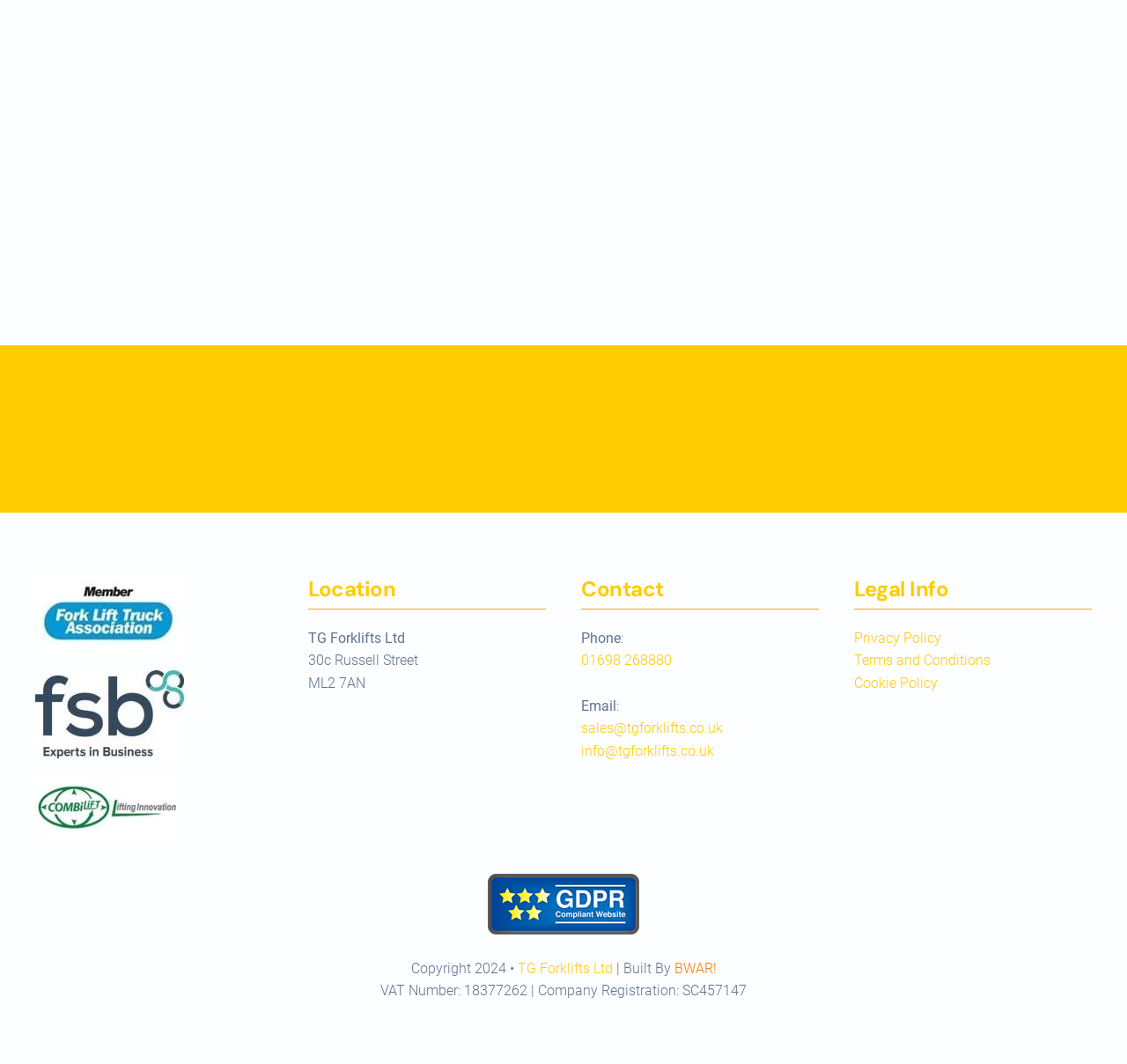Use a single word or phrase to answer the question:
What is the VAT number?

18377262